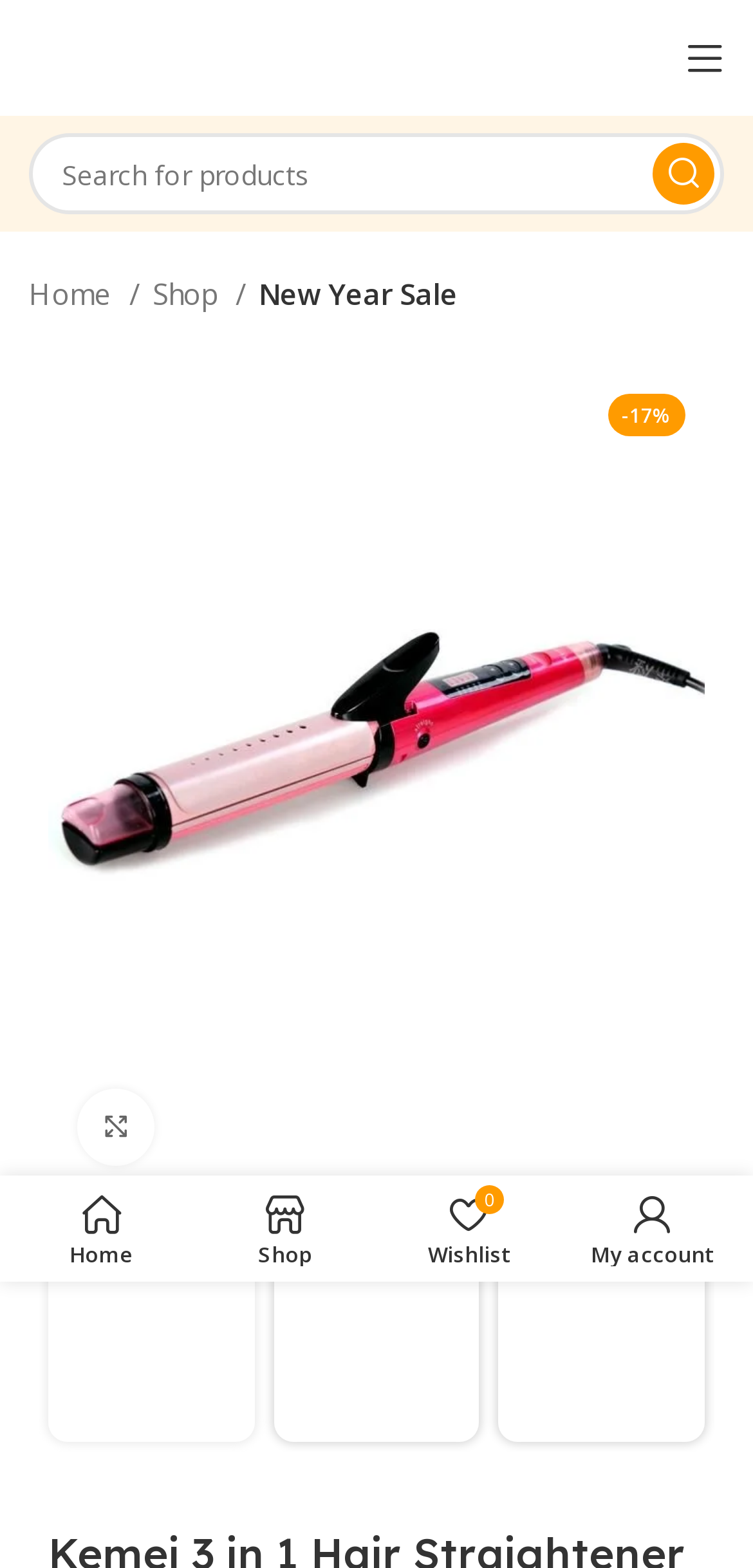Please predict the bounding box coordinates of the element's region where a click is necessary to complete the following instruction: "Open mobile menu". The coordinates should be represented by four float numbers between 0 and 1, i.e., [left, top, right, bottom].

[0.885, 0.012, 0.987, 0.062]